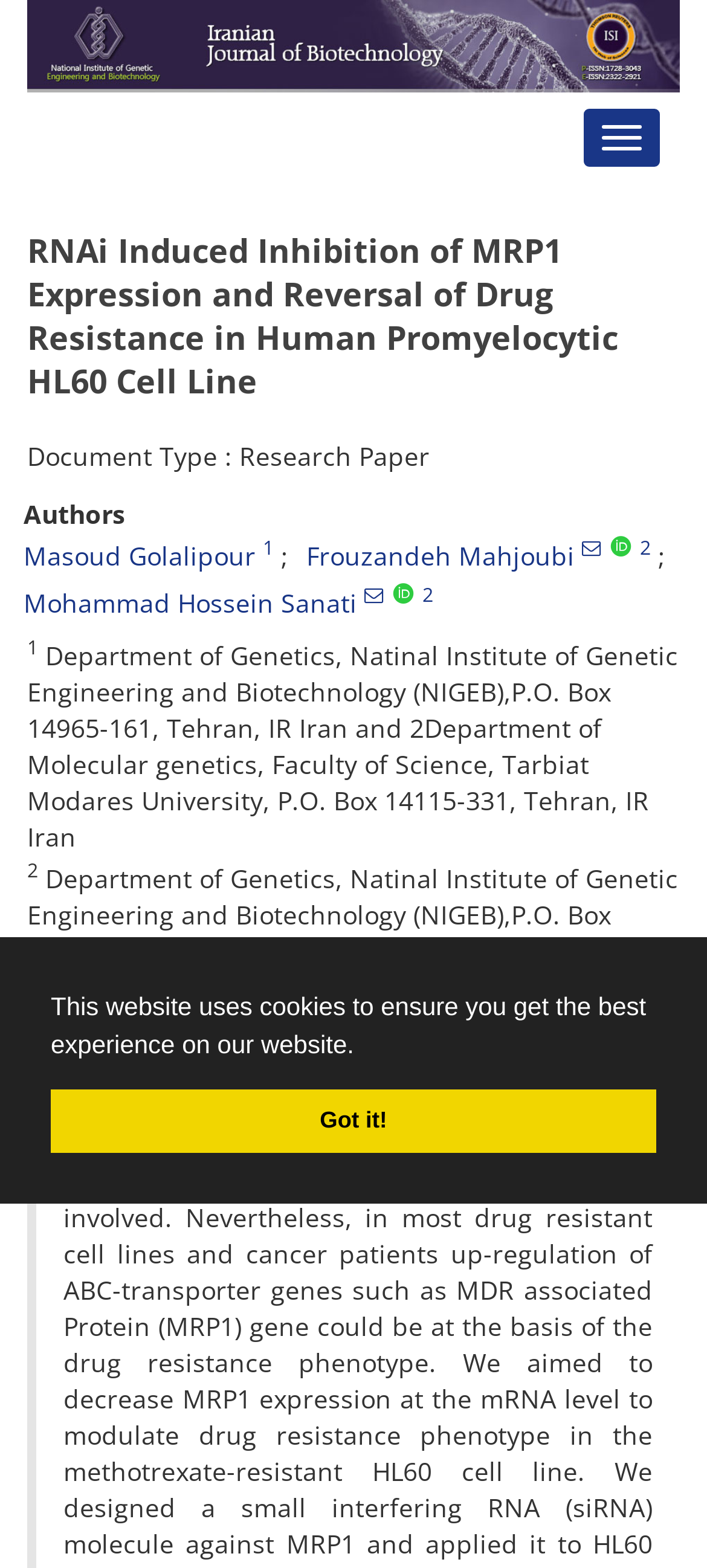Predict the bounding box coordinates of the area that should be clicked to accomplish the following instruction: "Learn more about the authors". The bounding box coordinates should consist of four float numbers between 0 and 1, i.e., [left, top, right, bottom].

[0.033, 0.343, 0.362, 0.365]